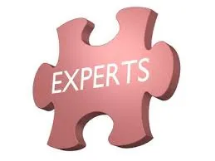Carefully observe the image and respond to the question with a detailed answer:
What is the context of the image?

The image is related to data analysis assistance, specifically highlighting the importance of expertise in this context and the availability of a dedicated team to help with data analysis challenges using SPSS.